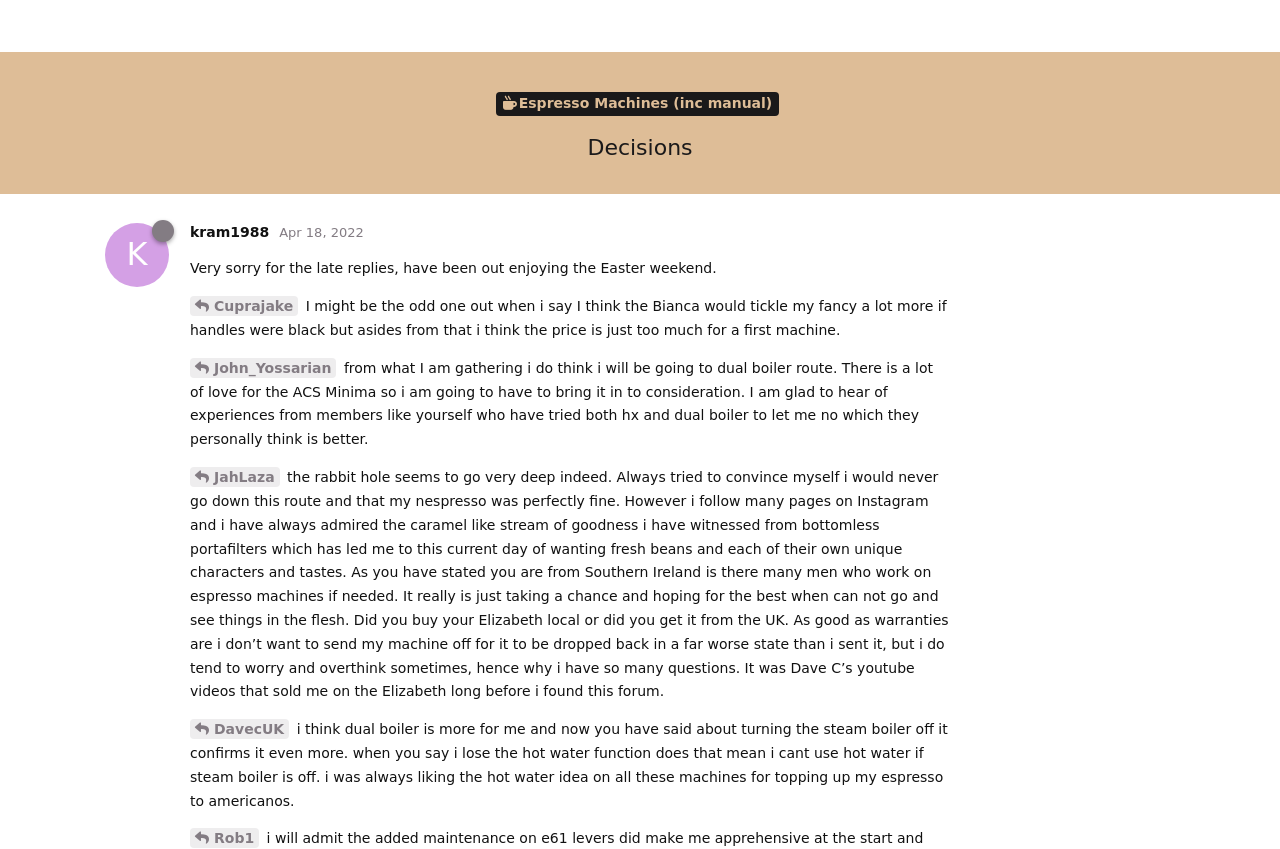Indicate the bounding box coordinates of the element that must be clicked to execute the instruction: "Log in". The coordinates should be given as four float numbers between 0 and 1, i.e., [left, top, right, bottom].

[0.867, 0.058, 0.918, 0.1]